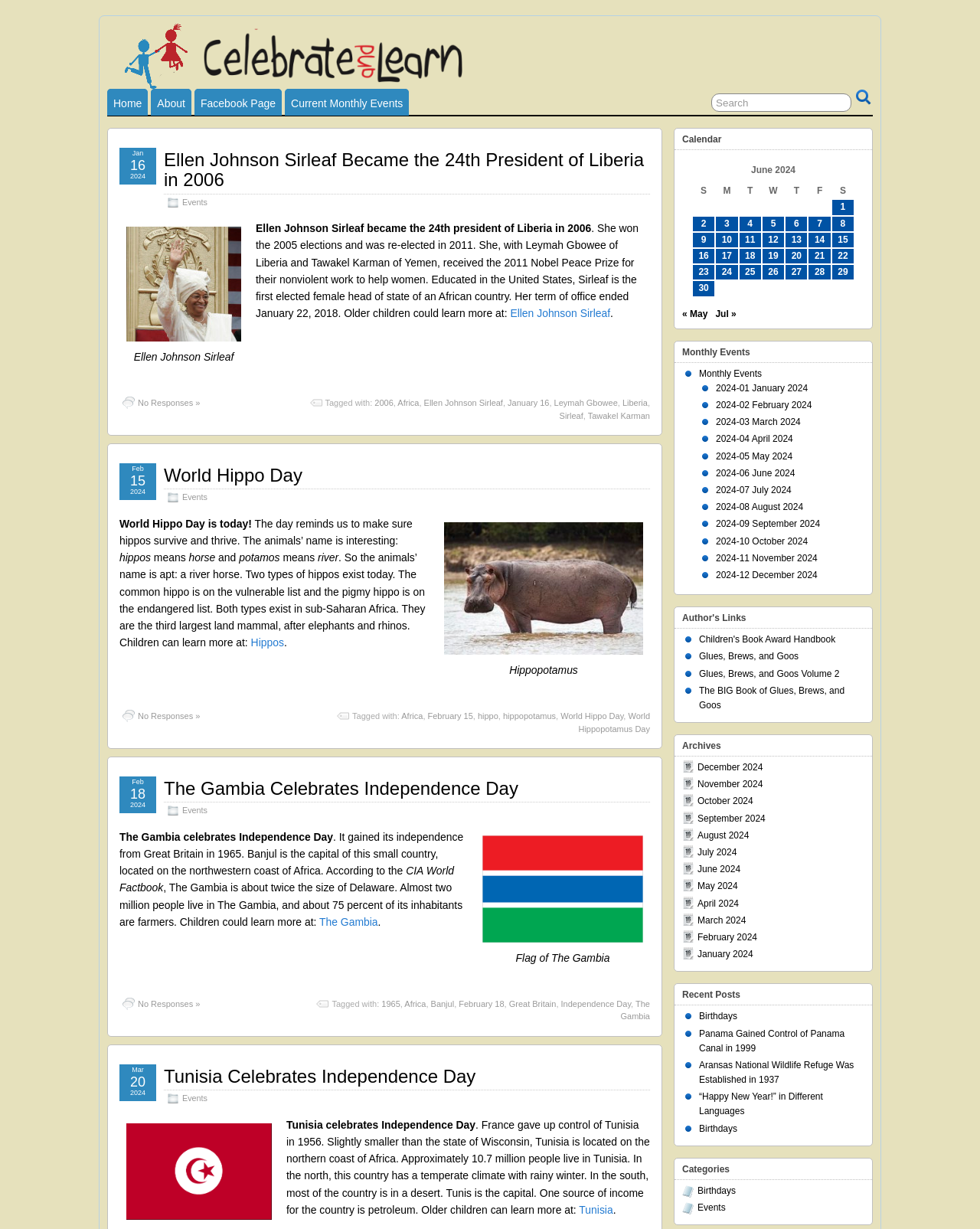What is the meaning of the word 'hippopotamus'?
Analyze the screenshot and provide a detailed answer to the question.

This answer can be obtained by reading the text in the second article section, which explains that the word 'hippopotamus' means 'river horse'.